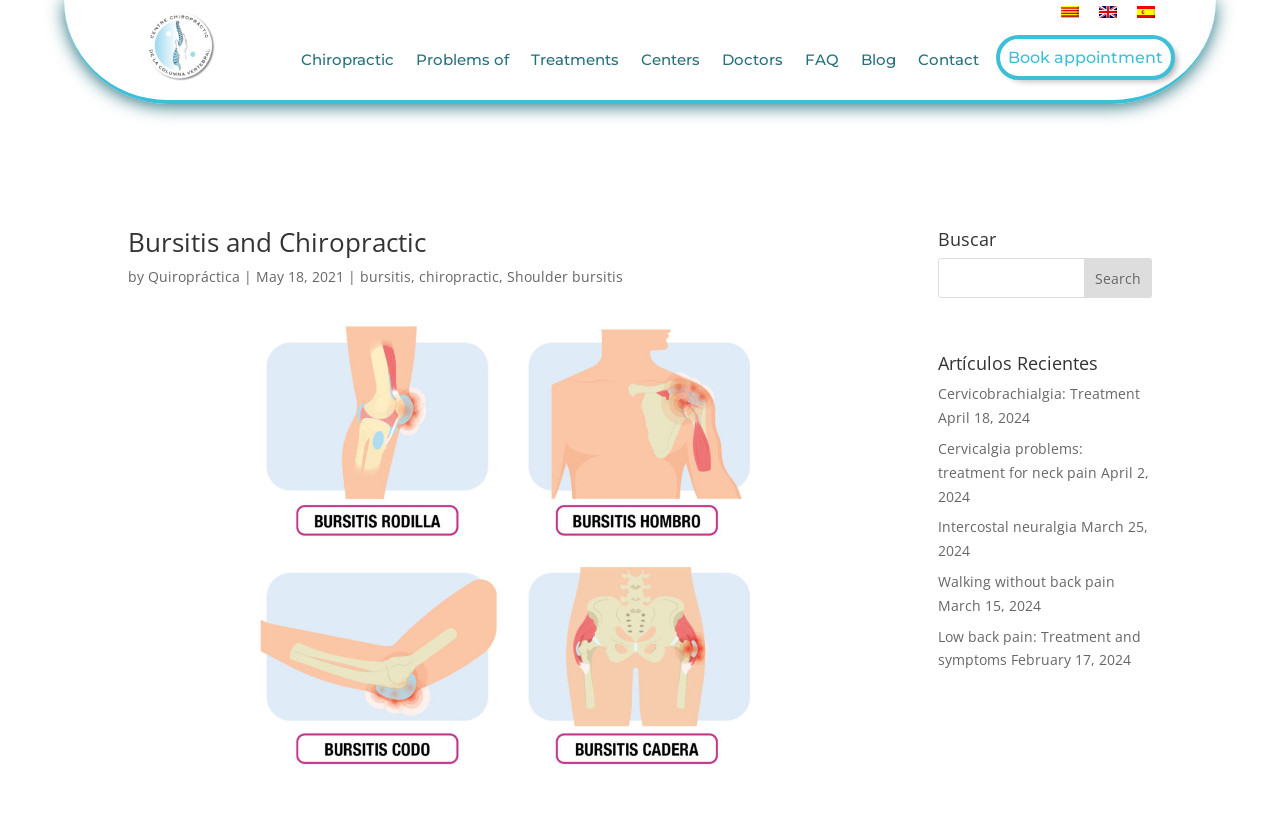Give a full account of the webpage's elements and their arrangement.

The webpage is about Bursitis and Chiropractic, with a focus on Quiropráctica Barcelona. At the top left, there is a logo of Quiropráctica Barcelona, accompanied by a navigation menu with links to Chiropractic, Problems of, Treatments, Centers, Doctors, FAQ, Blog, and Contact. To the right of the navigation menu, there are three small flags representing Catalan, English, and Spanish languages.

Below the navigation menu, there is a heading "Bursitis and Chiropractic" followed by a brief description "by Quiropráctica" and a date "May 18, 2021". There are also links to related topics such as bursitis, chiropractic, and Shoulder bursitis.

On the right side of the page, there is a large image that takes up most of the space. Below the image, there is a search bar with a heading "Buscar" and a button to search.

Further down the page, there is a section titled "Artículos Recientes" (Recent Articles) with a list of five articles, each with a title, a date, and a brief description. The articles are about various topics related to chiropractic and back pain, such as Cervicobrachialgia, Cervicalgia, Intercostal neuralgia, Walking without back pain, and Low back pain.